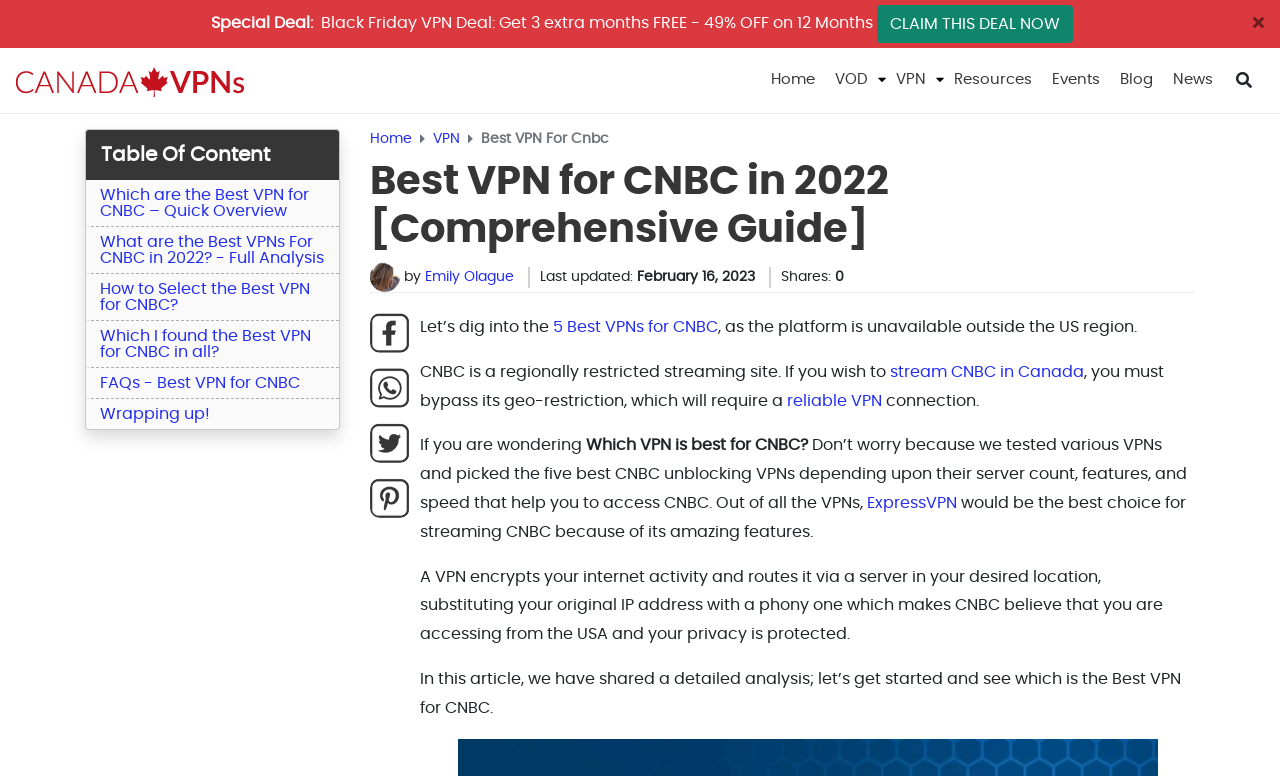Determine the bounding box coordinates for the area you should click to complete the following instruction: "Share on Facebook".

[0.289, 0.403, 0.32, 0.455]